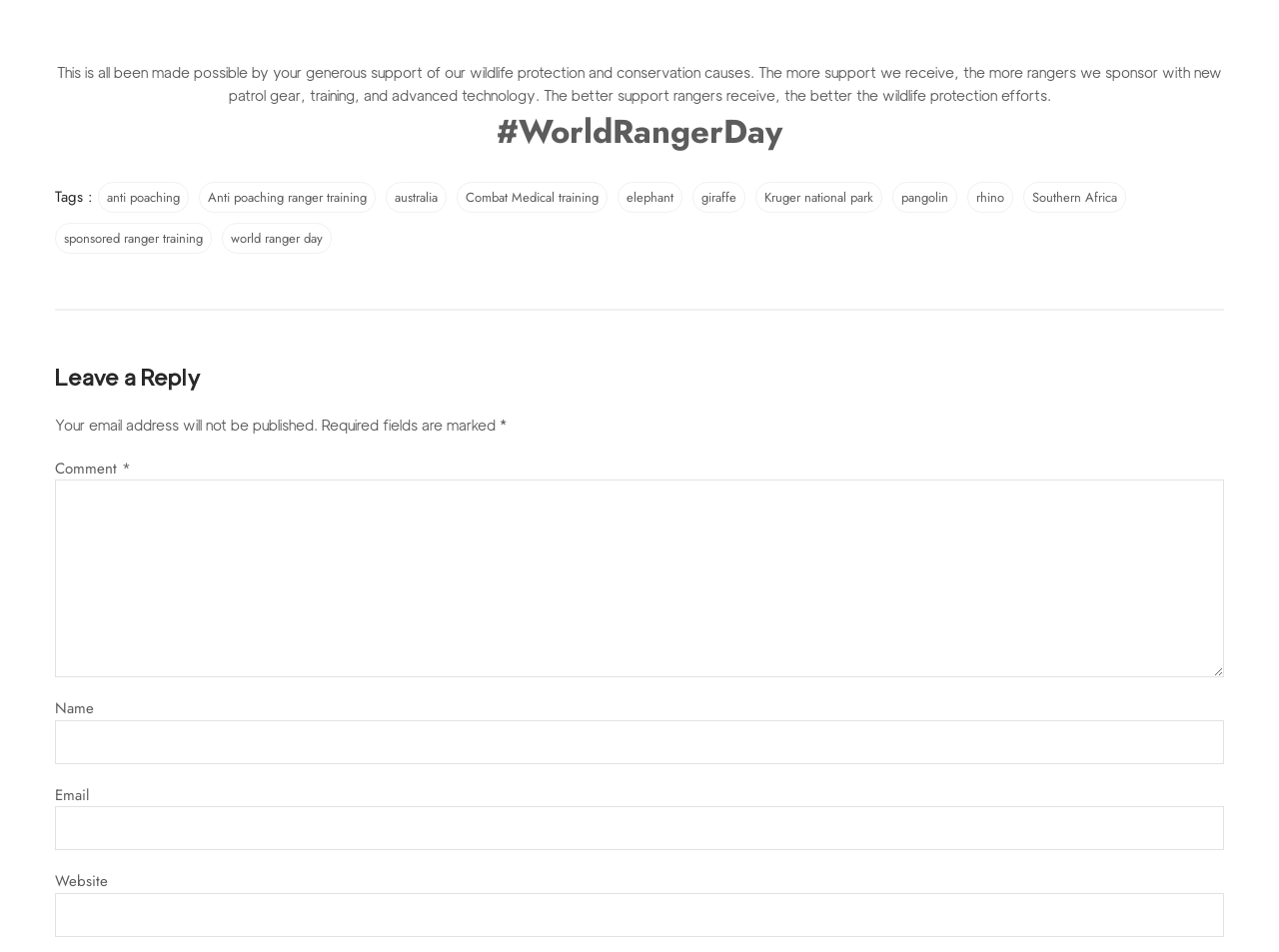What is the purpose of the generous support?
Please provide a comprehensive and detailed answer to the question.

The webpage mentions that the generous support is for wildlife protection and conservation causes, which enables the sponsorship of rangers with new patrol gear, training, and advanced technology.